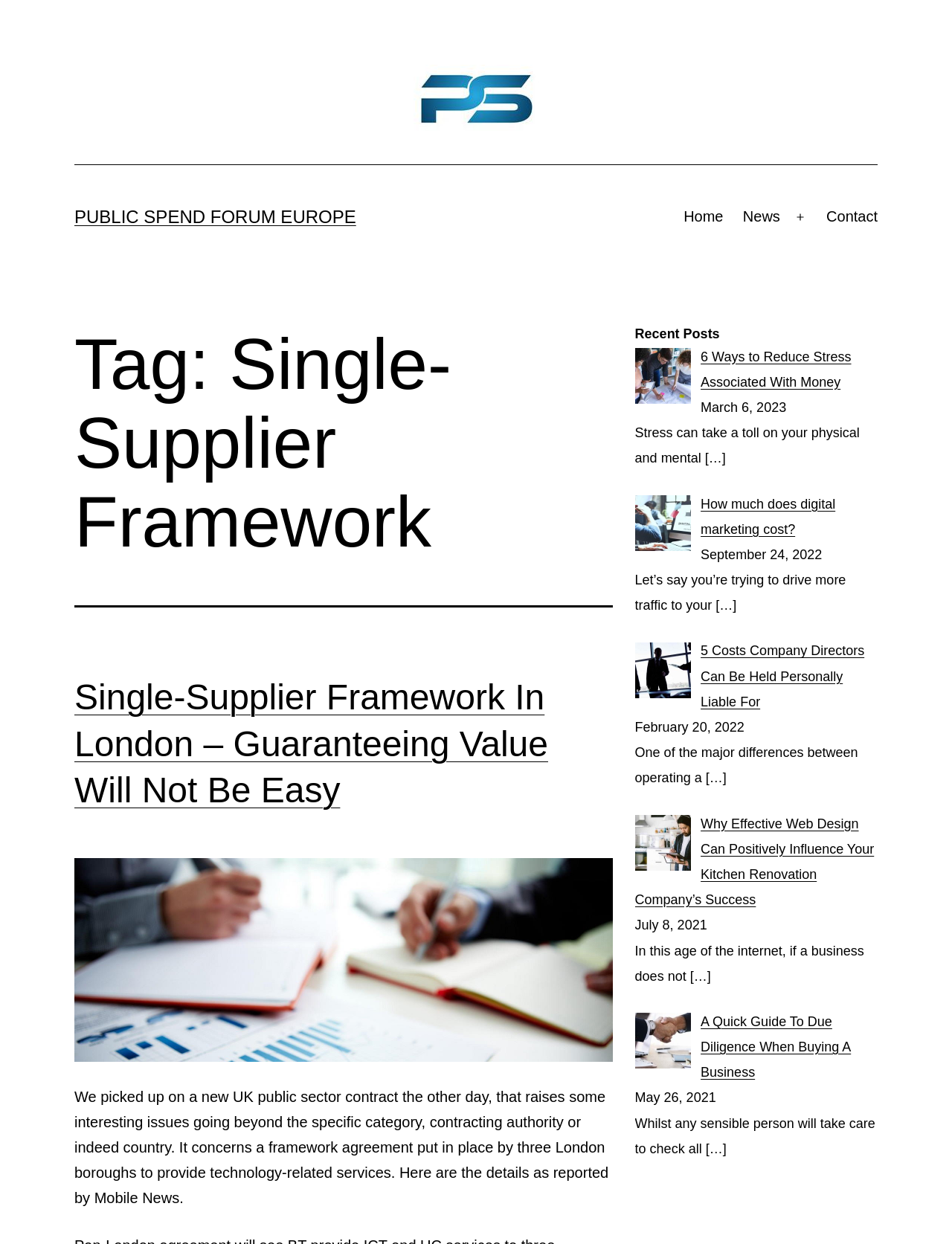Identify the bounding box coordinates for the element that needs to be clicked to fulfill this instruction: "Open the menu". Provide the coordinates in the format of four float numbers between 0 and 1: [left, top, right, bottom].

[0.823, 0.16, 0.858, 0.19]